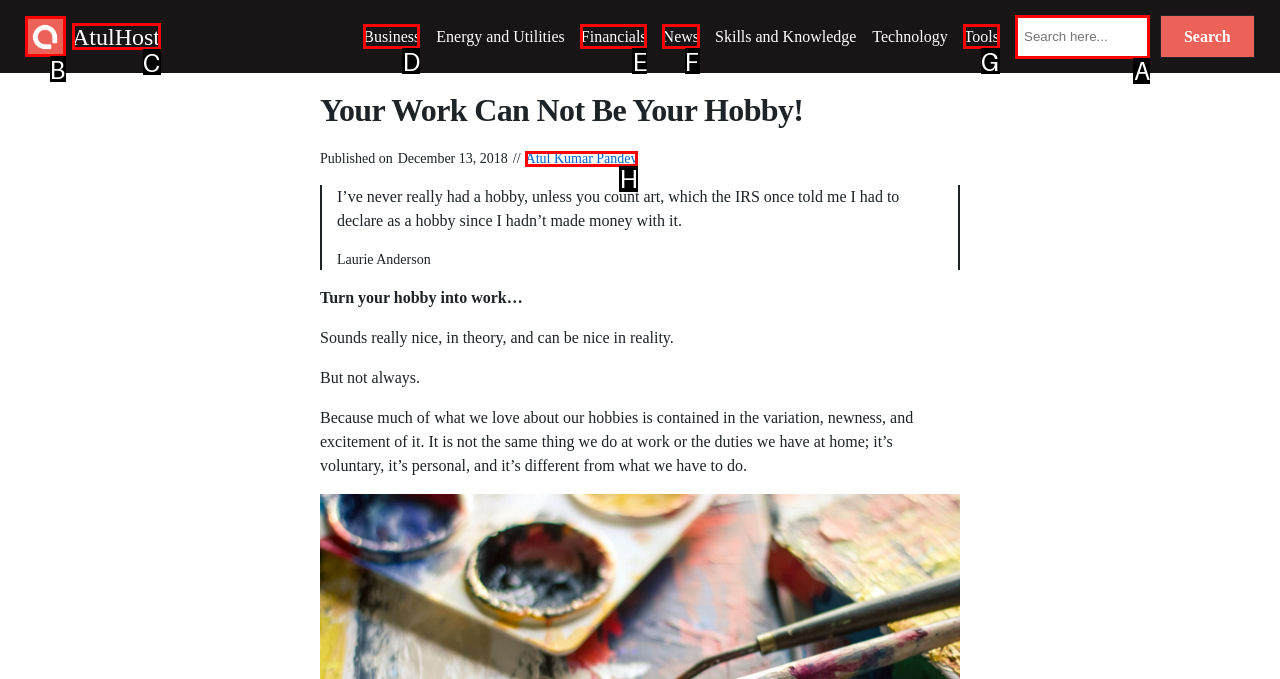From the given options, indicate the letter that corresponds to the action needed to complete this task: Go to the 'Business' page. Respond with only the letter.

D